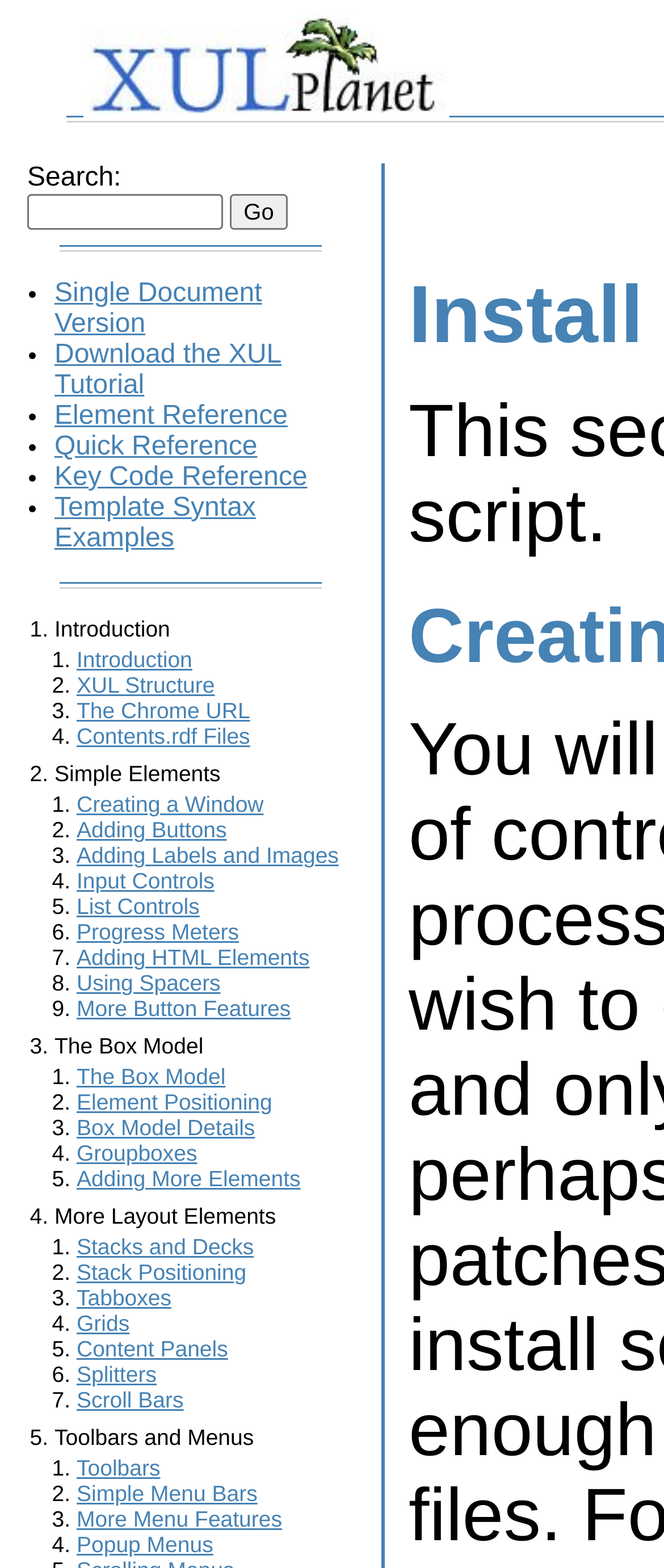Give a one-word or short phrase answer to the question: 
What is the purpose of the search box?

Search scripts